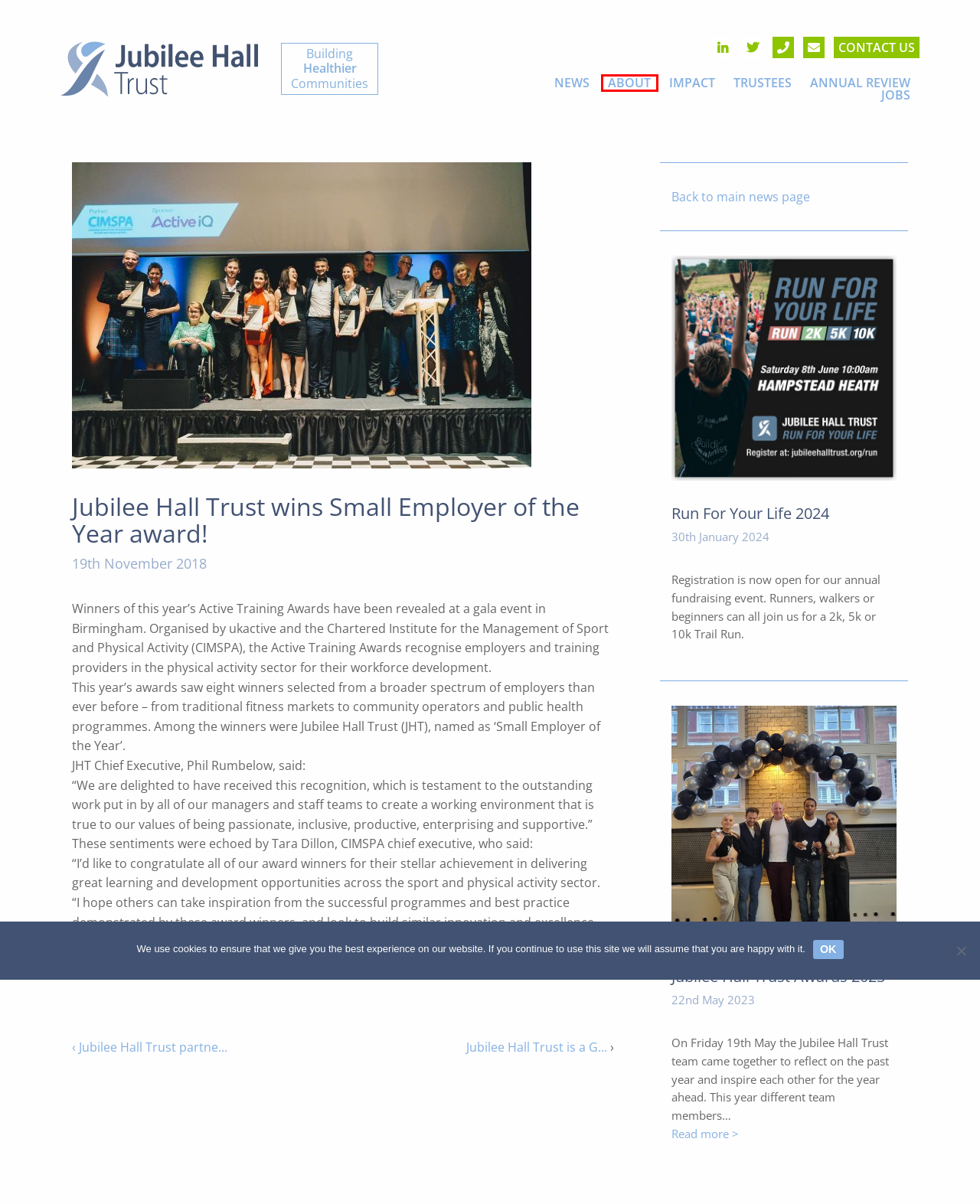Observe the provided screenshot of a webpage that has a red rectangle bounding box. Determine the webpage description that best matches the new webpage after clicking the element inside the red bounding box. Here are the candidates:
A. Jubilee Hall Trust is a Great Place To Work! - Jubilee Hall Trust
B. Jubilee Hall Trust partners with MYZONE to help employees get fit - Jubilee Hall Trust
C. Jubilee Hall Trust Awards 2023 - Jubilee Hall Trust
D. Our impact - Jubilee Hall Trust
E. Contact us - Jubilee Hall Trust
F. Work for us - Jubilee Hall Trust
G. Our Trustees - Jubilee Hall Trust
H. About us - Jubilee Hall Trust

H